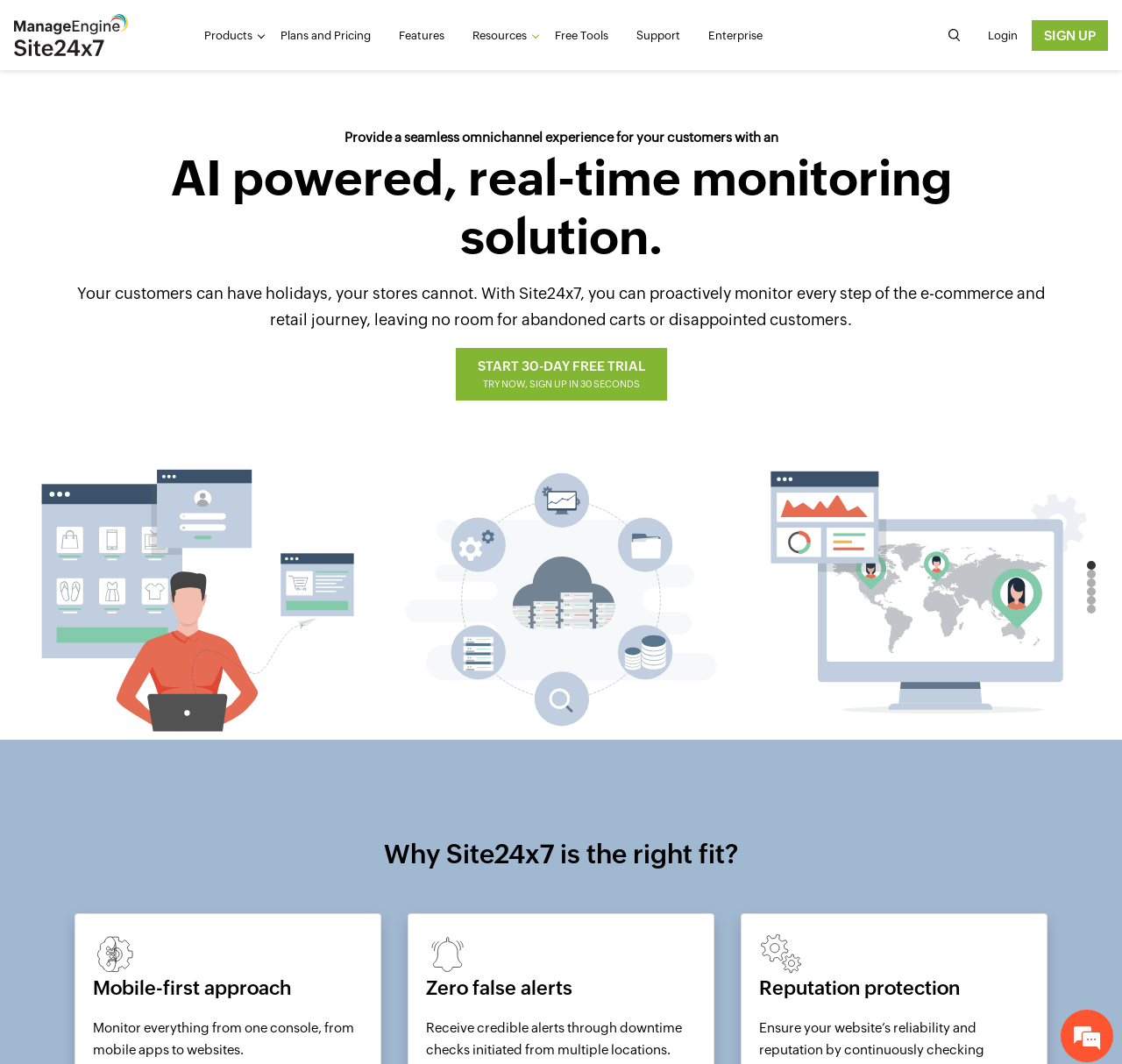What is the name of the monitoring solution?
Please provide a comprehensive answer based on the information in the image.

The name of the monitoring solution is mentioned in the logo at the top left corner of the webpage, which is 'ManageEngine Site24x7 logo'.